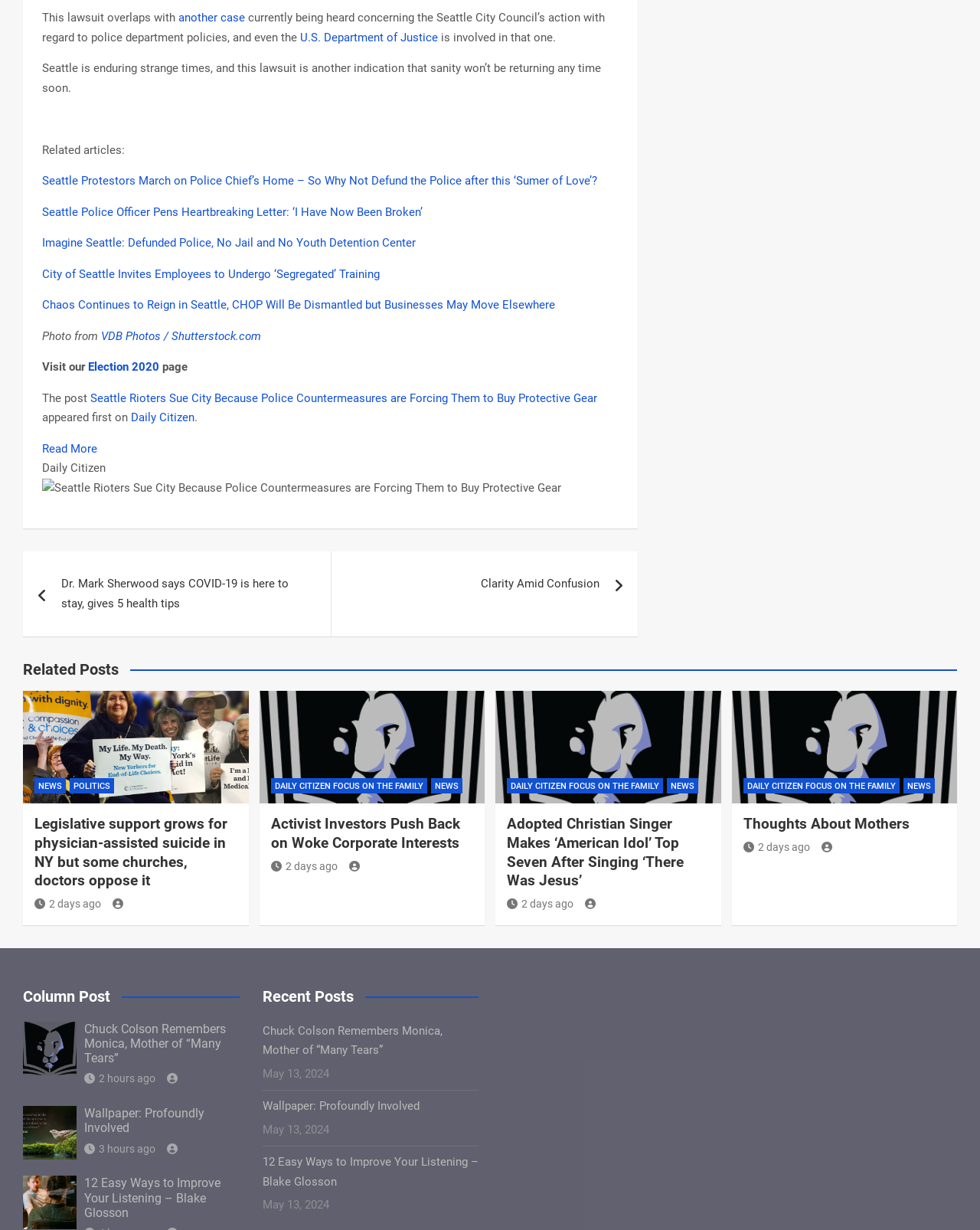Specify the bounding box coordinates for the region that must be clicked to perform the given instruction: "Click the 'ABOUT US' link".

None